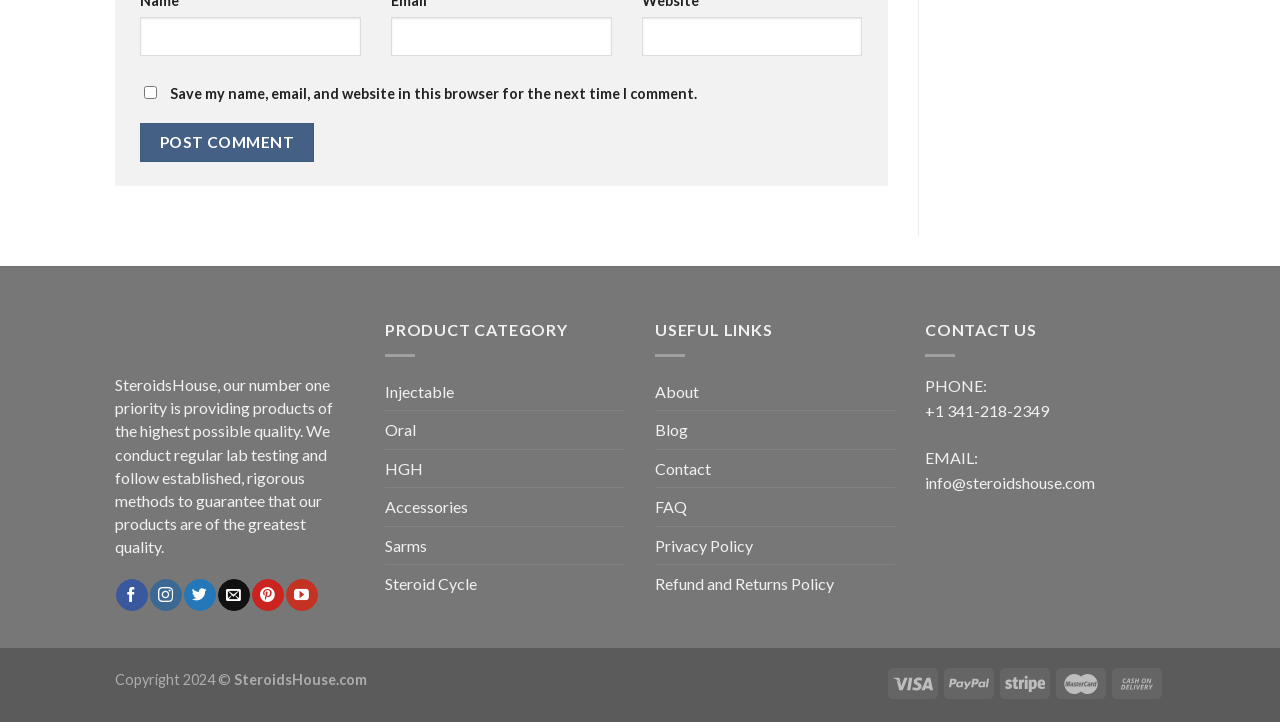Given the element description: "Refund and Returns Policy", predict the bounding box coordinates of this UI element. The coordinates must be four float numbers between 0 and 1, given as [left, top, right, bottom].

[0.512, 0.783, 0.652, 0.835]